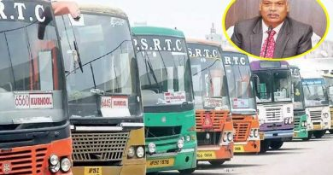What is the significance of the buses' colors? Analyze the screenshot and reply with just one word or a short phrase.

Diverse fleet